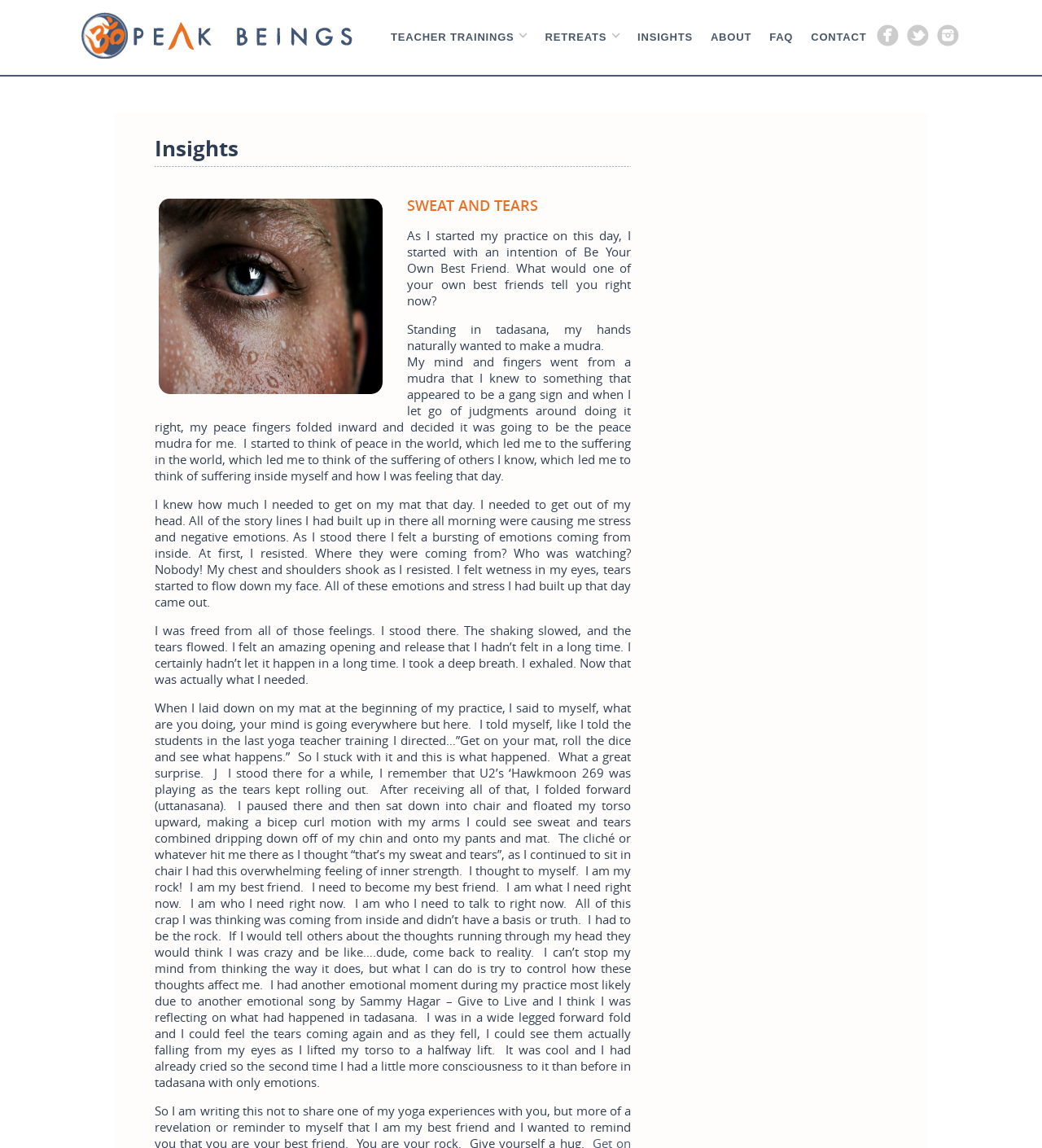Identify the bounding box of the UI component described as: "Contact".

[0.771, 0.018, 0.839, 0.047]